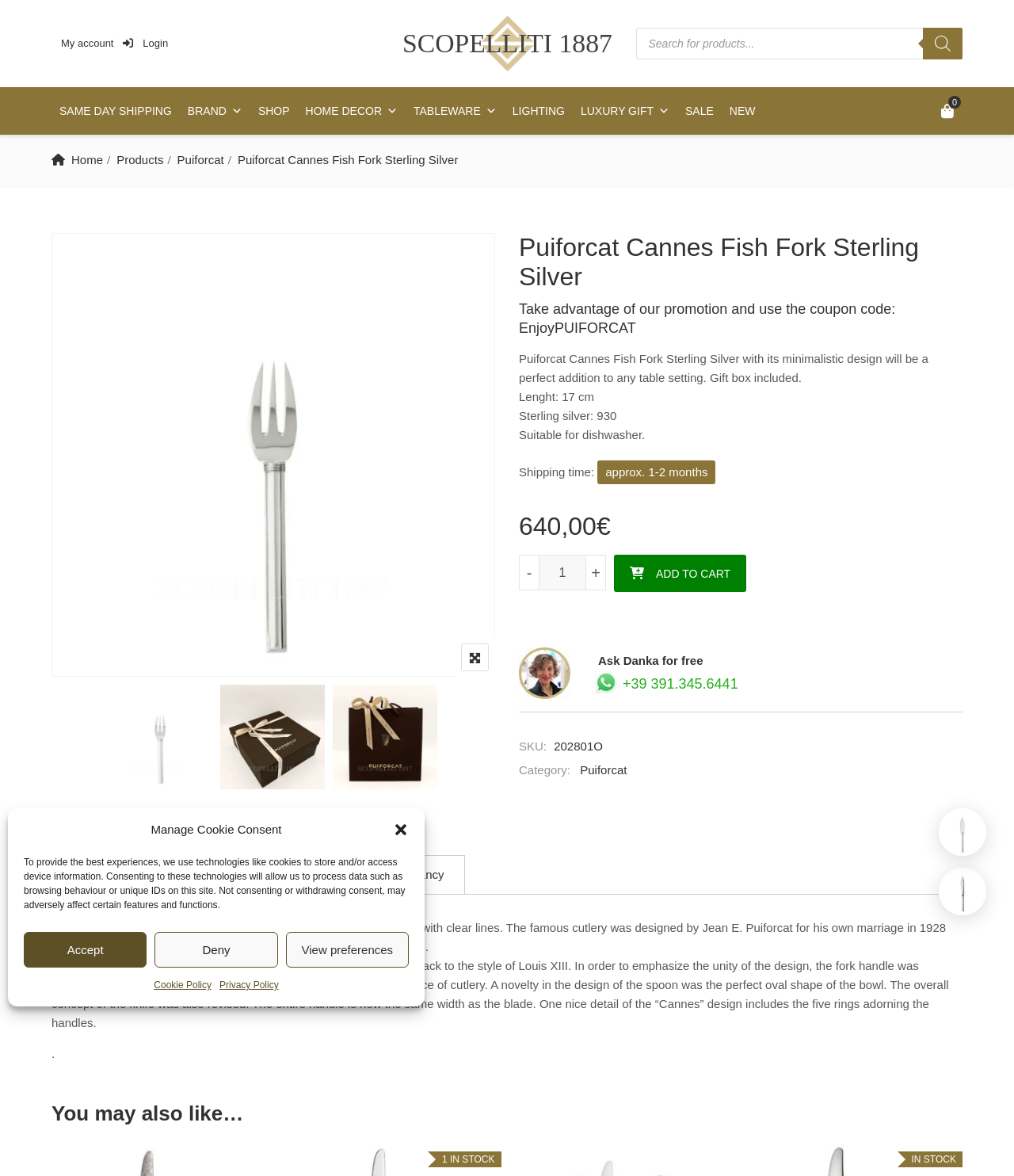Create a detailed narrative describing the layout and content of the webpage.

This webpage is an e-commerce product page for a Puiforcat Cannes Fish Fork Sterling Silver. At the top, there is a navigation menu with links to "My account", "Login", and a search bar. Below the navigation menu, there is a banner with the brand name "Scopelliti 1887" and a search box.

On the left side of the page, there is a vertical menu with links to "SAME DAY SHIPPING", "BRAND", "SHOP", "HOME DECOR", "TABLEWARE", "LIGHTING", "LUXURY GIFT", "SALE", and "NEW". 

The main content of the page is dedicated to the product description. There is a large image of the product, followed by a heading with the product name and a brief description. Below the heading, there are several paragraphs of text describing the product's features, including its length, material, and suitability for dishwasher use. 

There is also a section with shipping information, including the shipping time and cost. The product price is displayed prominently, along with a button to add the product to the cart. 

On the right side of the page, there is a section with additional product images, including an image of the product in a gift box and a gift bag. 

At the bottom of the page, there is a tab list with links to "Product Info", "Shipping Cost", "Returns", and "Garancy".